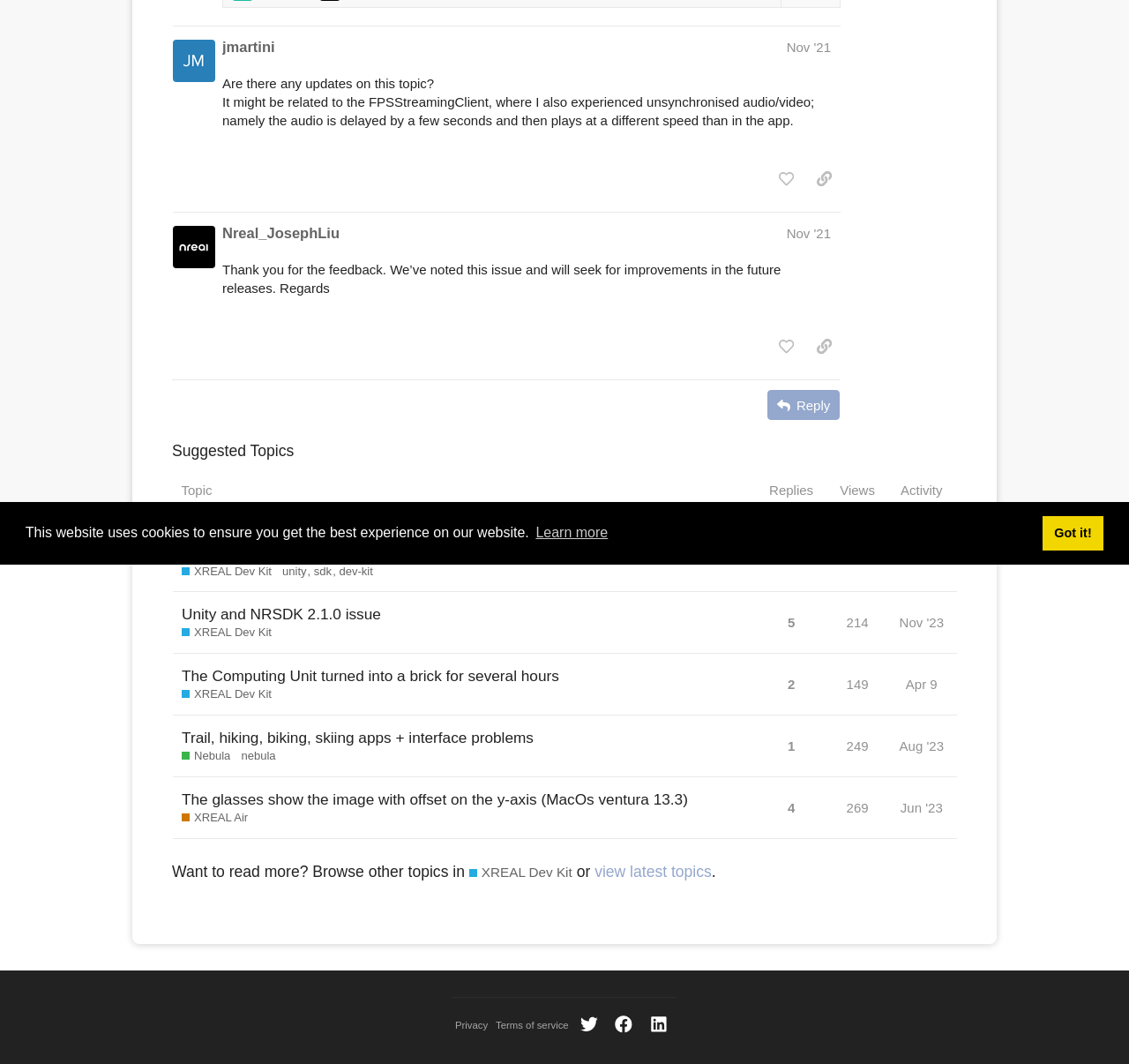From the element description Aug '23, predict the bounding box coordinates of the UI element. The coordinates must be specified in the format (top-left x, top-left y, bottom-right x, bottom-right y) and should be within the 0 to 1 range.

[0.793, 0.681, 0.84, 0.72]